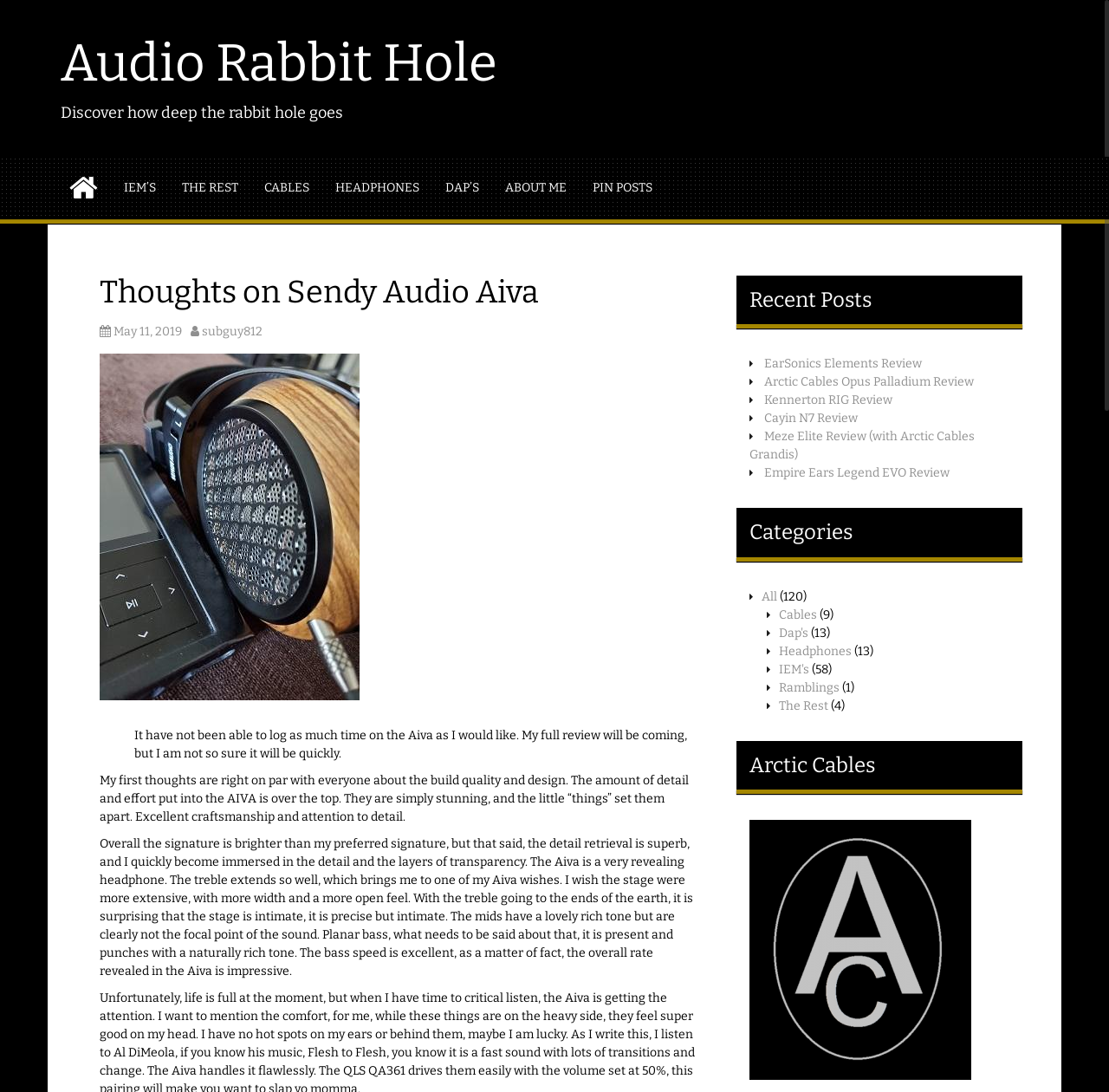Please determine the bounding box coordinates of the area that needs to be clicked to complete this task: 'Click on the 'Audio Rabbit Hole' link'. The coordinates must be four float numbers between 0 and 1, formatted as [left, top, right, bottom].

[0.055, 0.029, 0.448, 0.087]